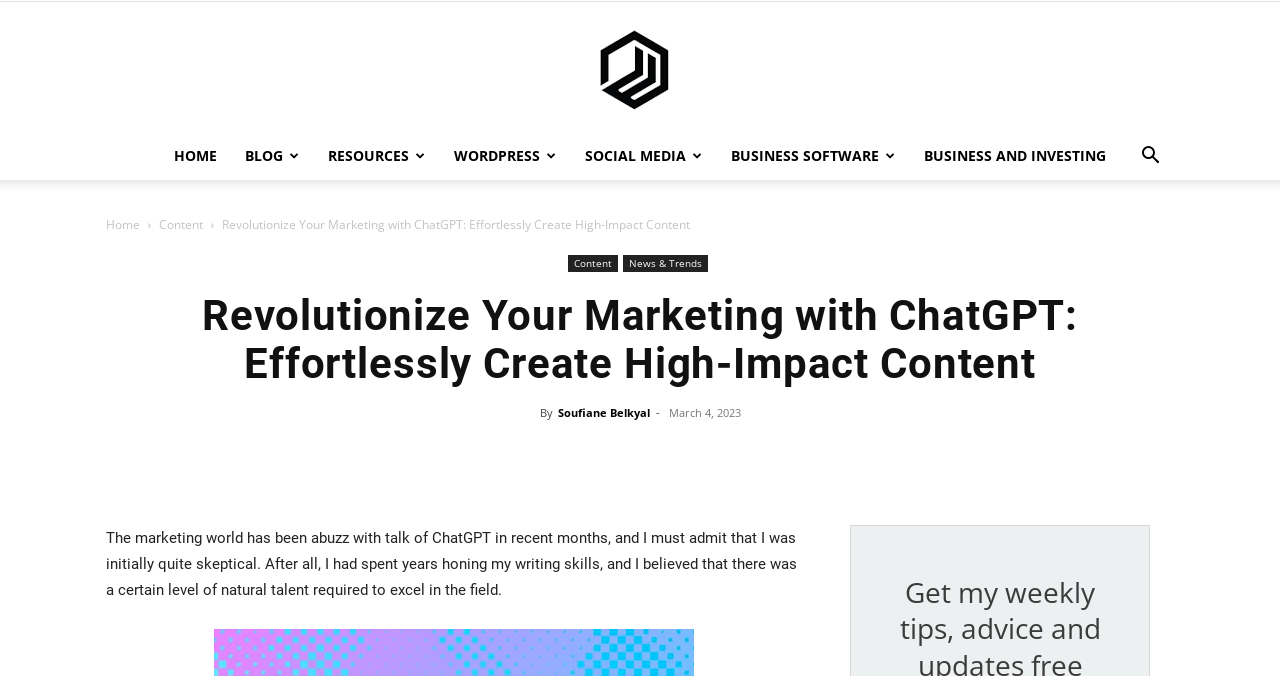Pinpoint the bounding box coordinates of the clickable area necessary to execute the following instruction: "Visit the 'iOS 17 Tips' page". The coordinates should be given as four float numbers between 0 and 1, namely [left, top, right, bottom].

None